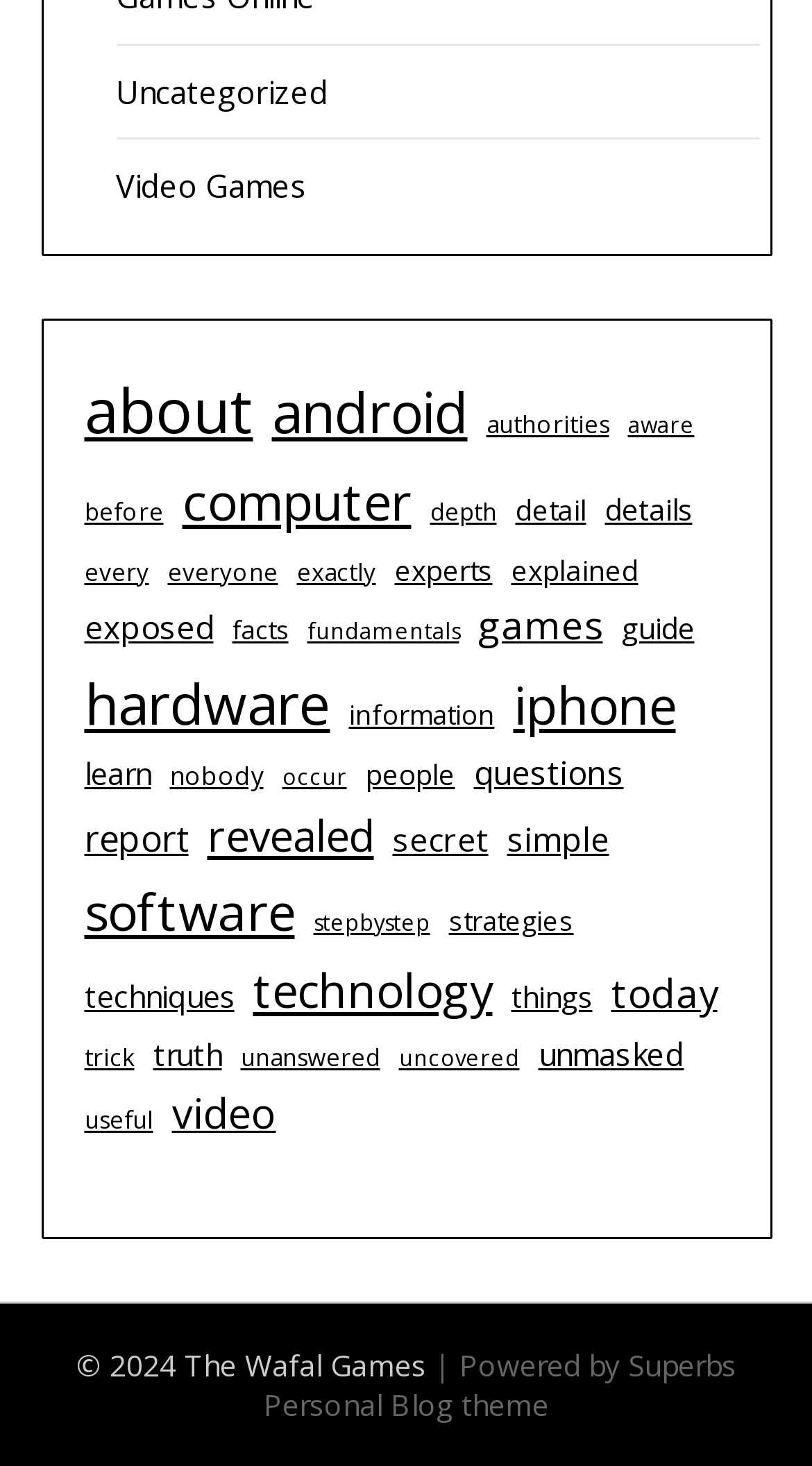How many items are in the 'hardware' category?
Analyze the image and deliver a detailed answer to the question.

I found the link 'hardware (94 items)' on the webpage, which indicates that there are 94 items in the 'hardware' category.